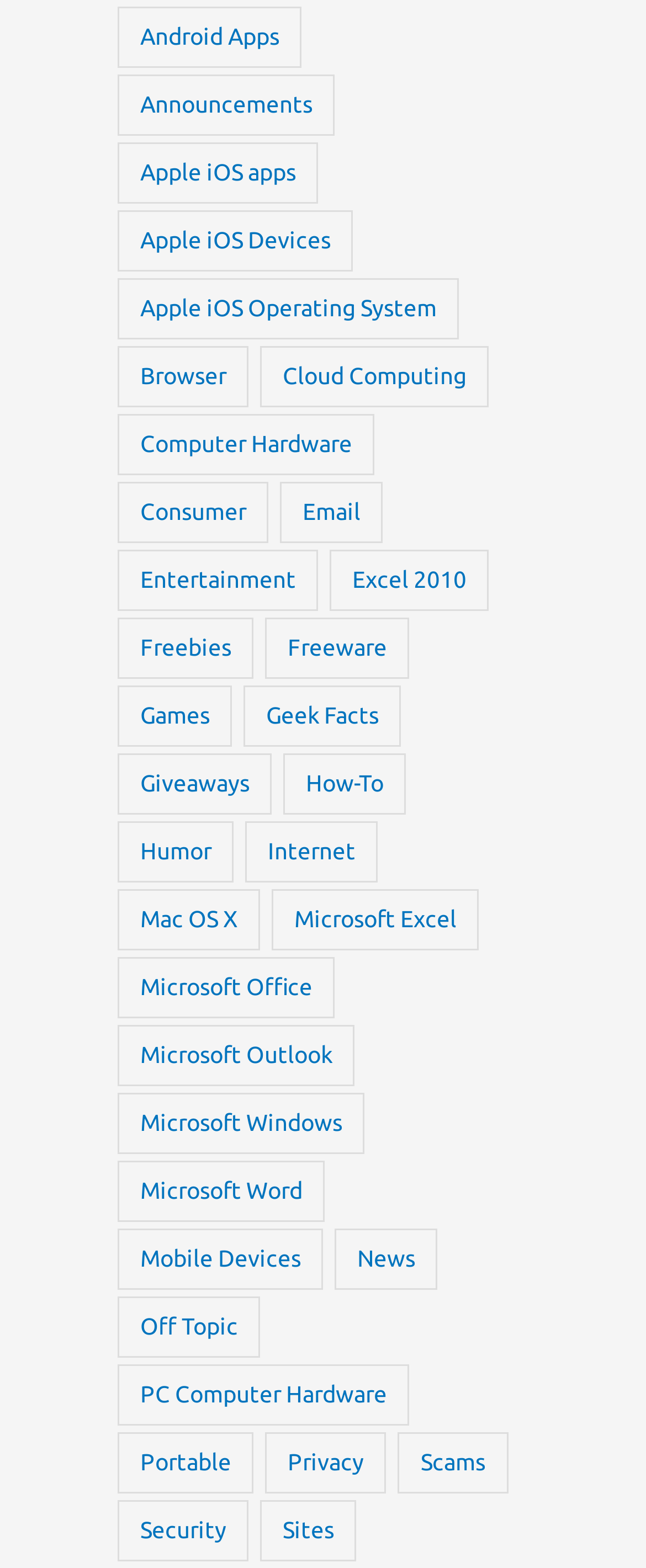Pinpoint the bounding box coordinates of the area that should be clicked to complete the following instruction: "Explore Browser". The coordinates must be given as four float numbers between 0 and 1, i.e., [left, top, right, bottom].

[0.182, 0.221, 0.385, 0.26]